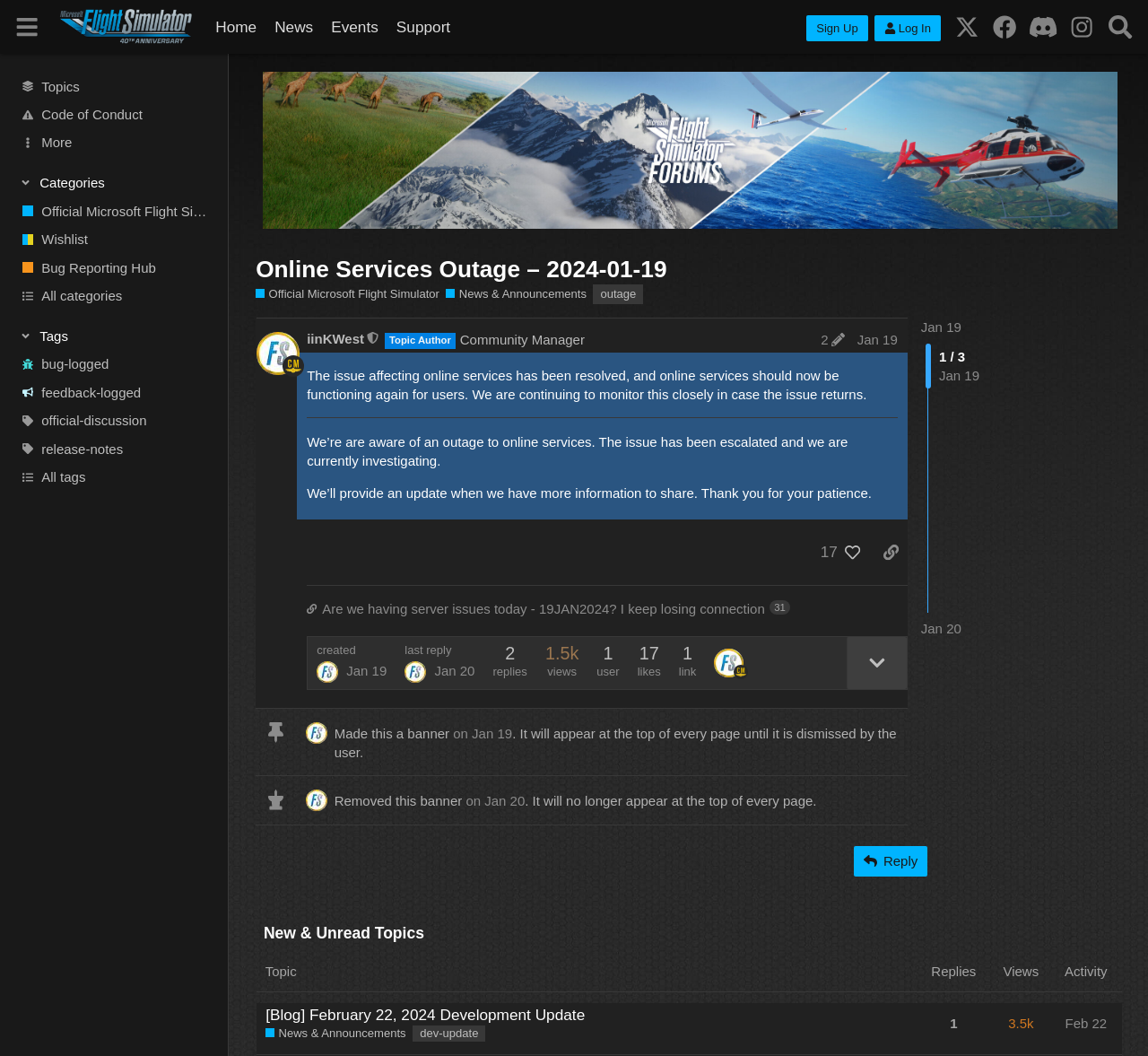Specify the bounding box coordinates for the region that must be clicked to perform the given instruction: "Search for topics".

[0.959, 0.007, 0.992, 0.044]